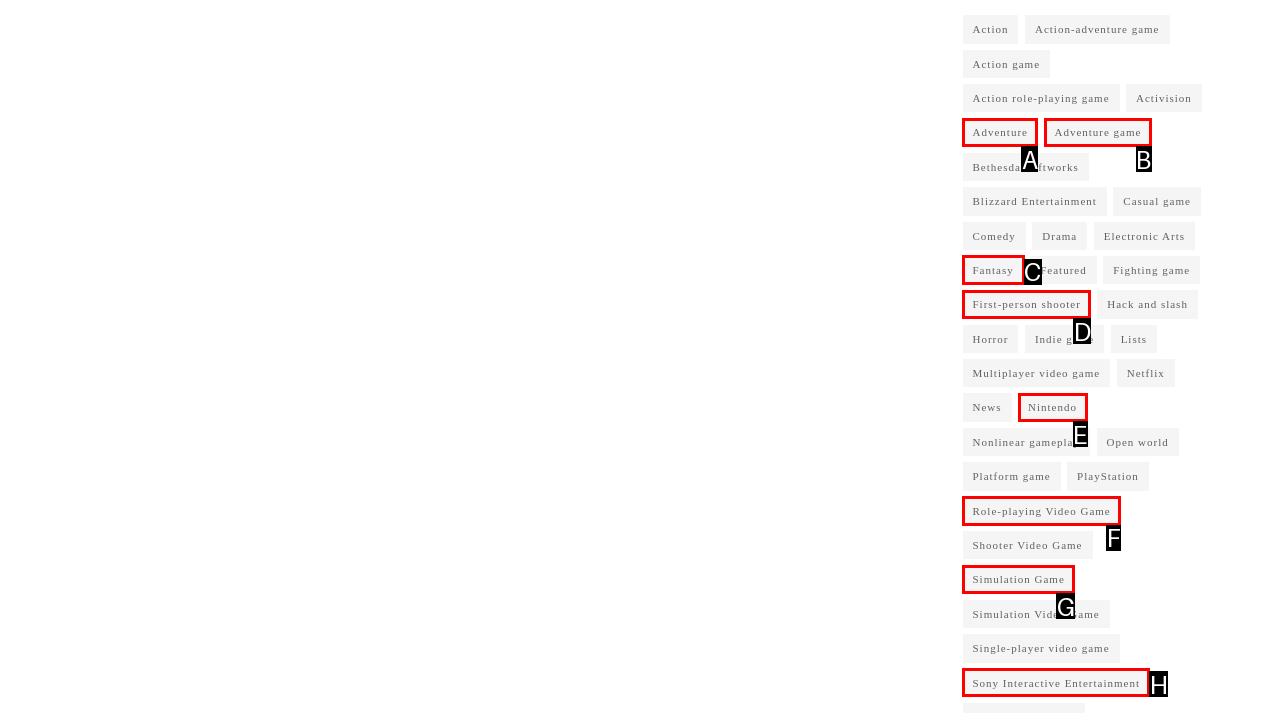Point out the specific HTML element to click to complete this task: Check out Fantasy games Reply with the letter of the chosen option.

C